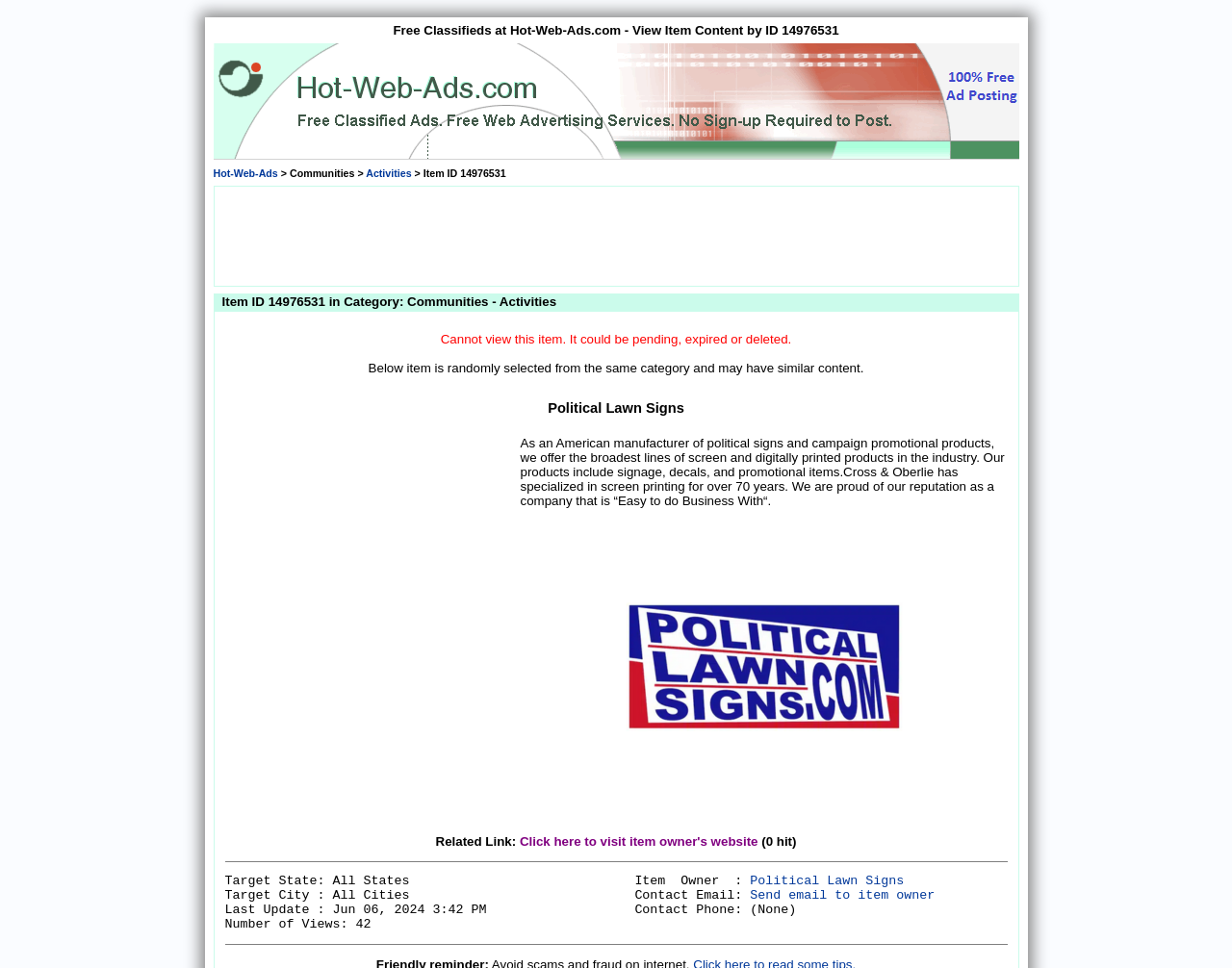Please specify the bounding box coordinates of the region to click in order to perform the following instruction: "Click on Political Lawn Signs".

[0.182, 0.414, 0.818, 0.429]